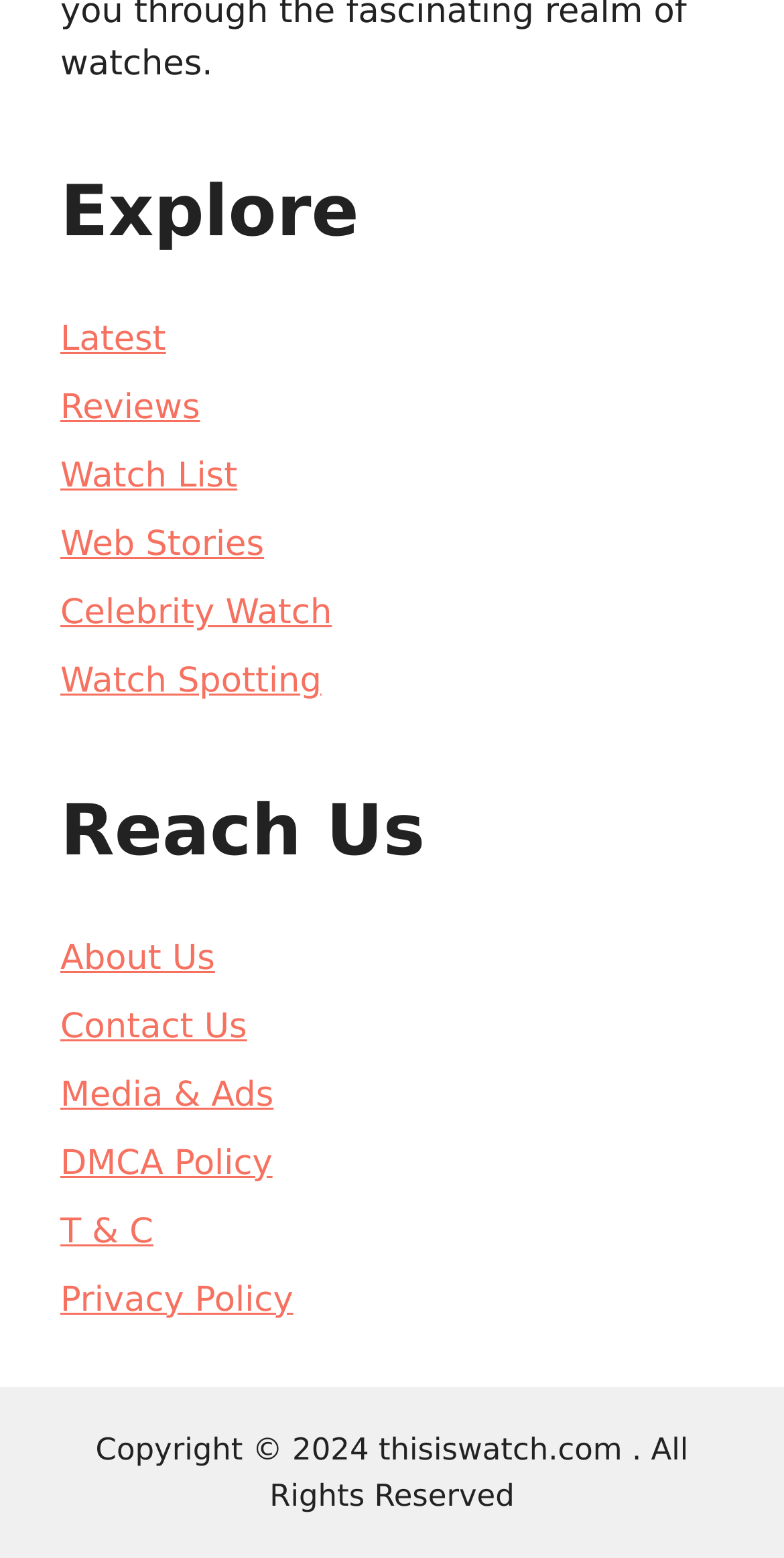What is the copyright year of the website?
Respond to the question with a well-detailed and thorough answer.

The copyright information is located at the bottom of the webpage, and it states 'Copyright © 2024 thisiswatch.com. All Rights Reserved', which indicates that the copyright year is 2024.